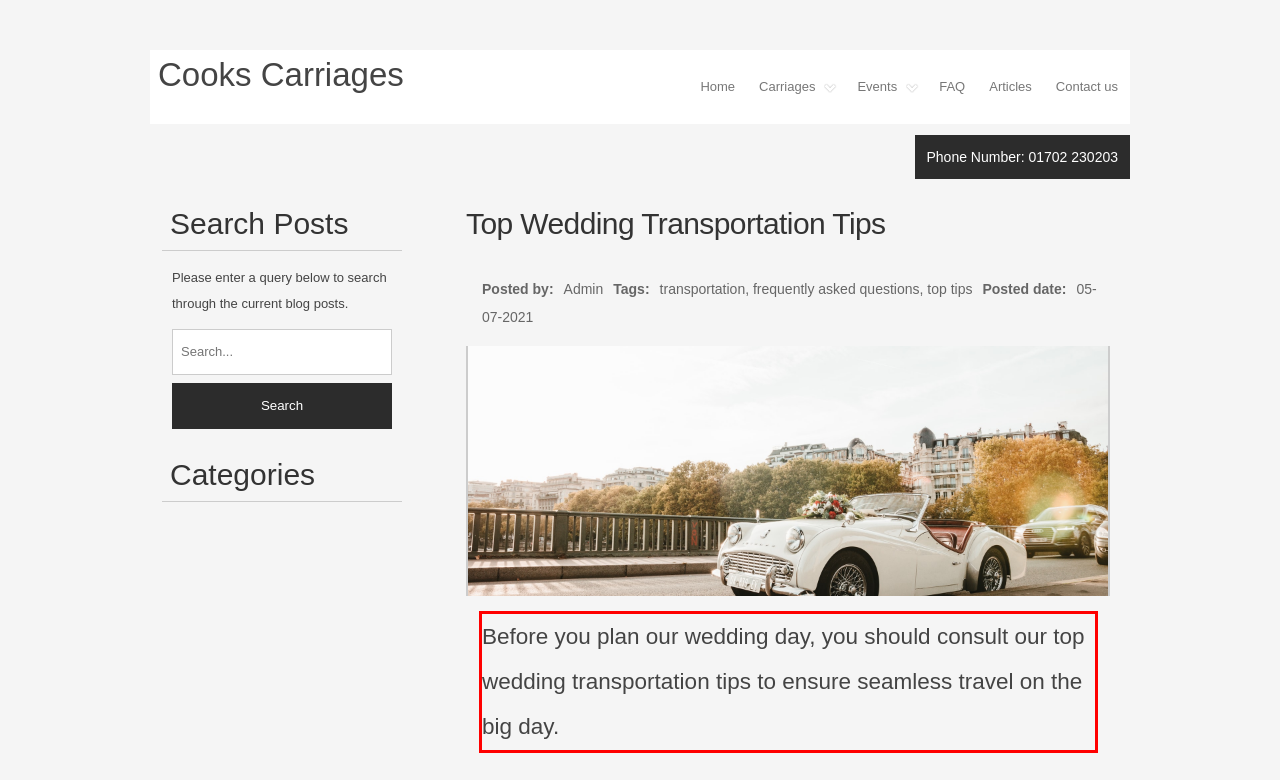Within the screenshot of the webpage, there is a red rectangle. Please recognize and generate the text content inside this red bounding box.

Before you plan our wedding day, you should consult our top wedding transportation tips to ensure seamless travel on the big day.